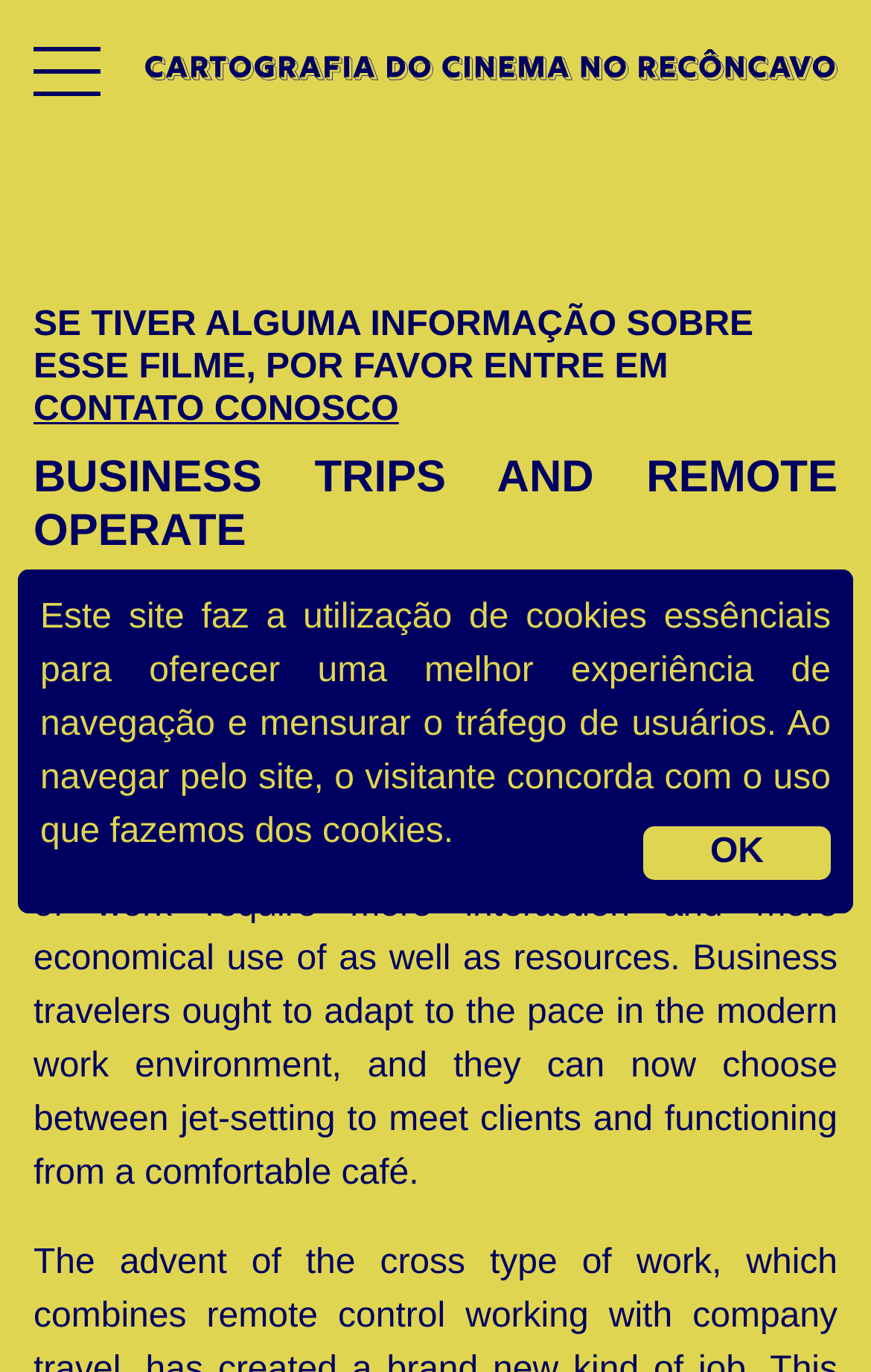How many links are in the top menu?
Based on the screenshot, provide your answer in one word or phrase.

7